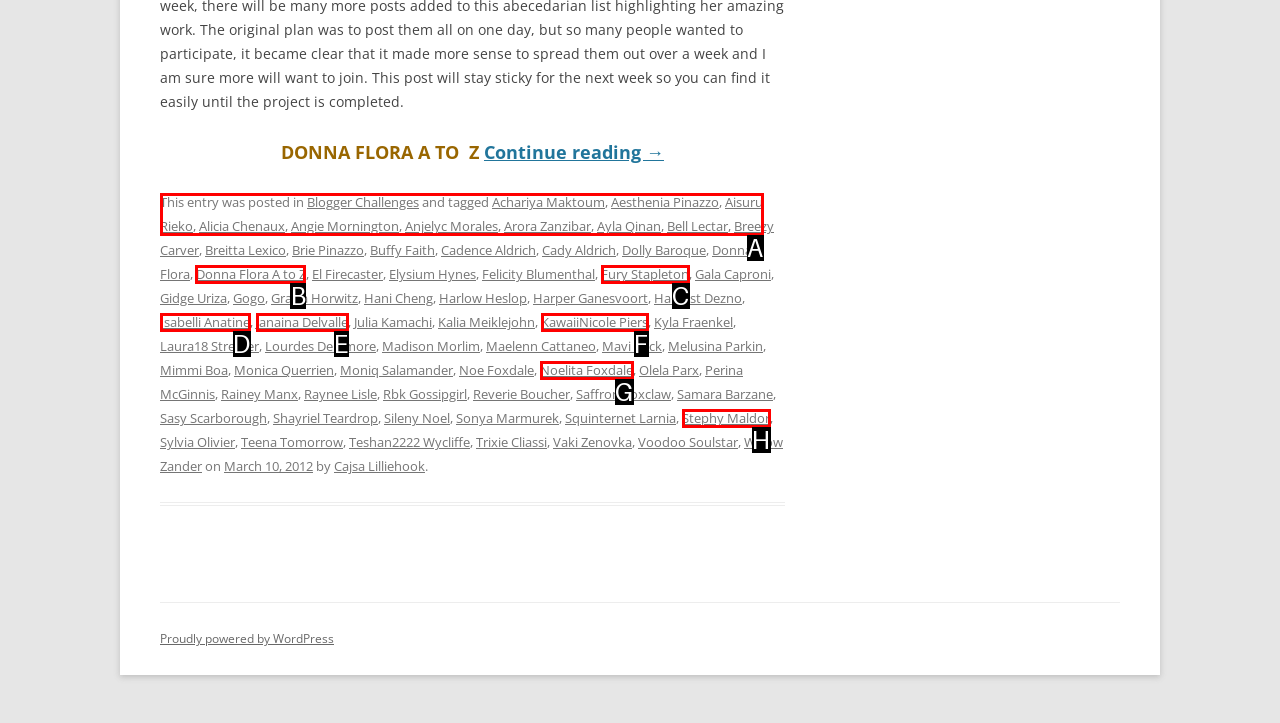Point out the specific HTML element to click to complete this task: Explore the 'Donna Flora A to Z' section Reply with the letter of the chosen option.

B